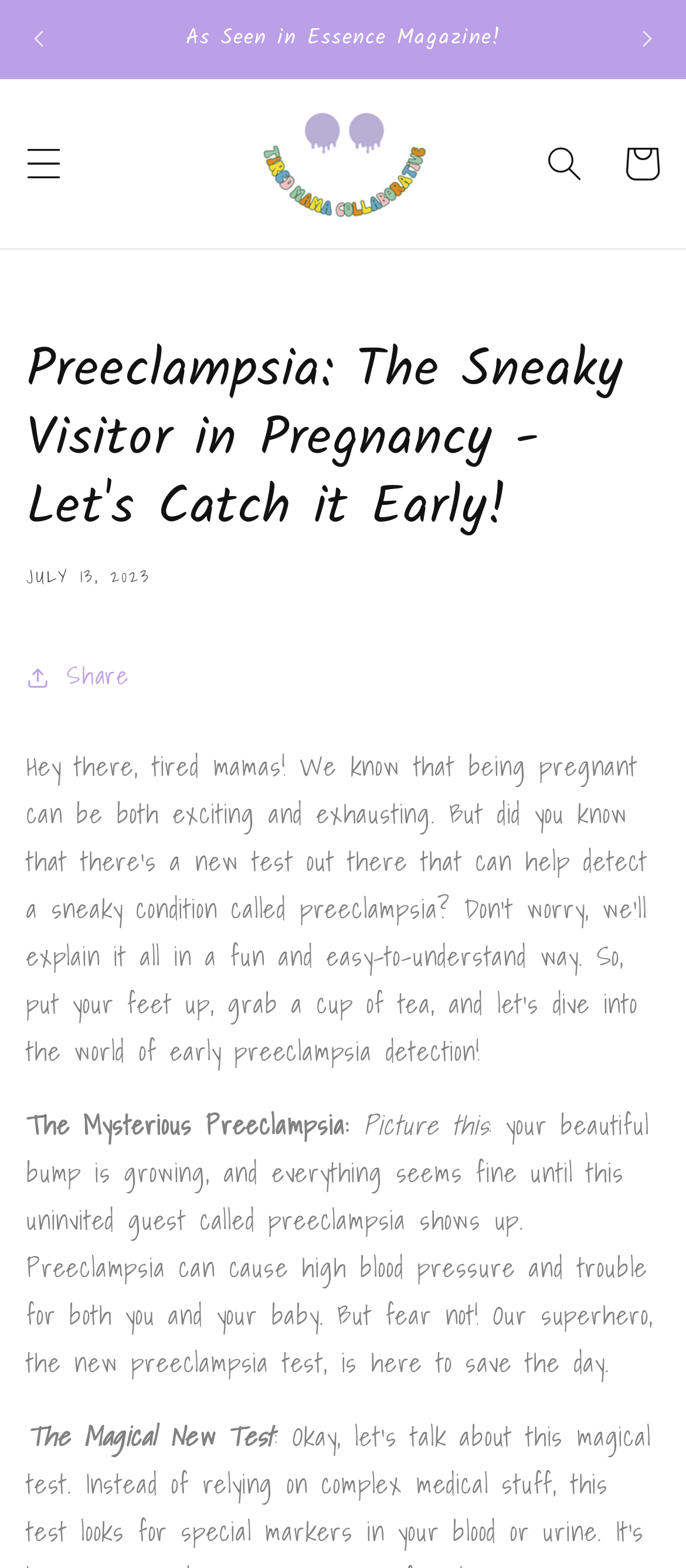Create an in-depth description of the webpage, covering main sections.

This webpage is about preeclampsia, a pregnancy-related condition, and a new test to detect it. At the top, there is an announcement bar with a carousel feature, allowing users to navigate through multiple announcements. The current announcement is "As Seen in Essence Magazine!".

Below the announcement bar, there is a menu button on the left and a search button on the right. In the center, the website's logo, "Tired Mama Collaborative", is displayed with a link and an image.

Further down, there is a header section with a title "Preeclampsia: The Sneaky Visitor in Pregnancy - Let's Catch it Early!" and a date "JULY 13, 2023". Below the title, there is a share button.

The main content of the webpage starts with a heading "The Mysterious Preeclampsia:" followed by a paragraph of text that describes preeclampsia and its effects on pregnant women and their babies. The text also introduces a new preeclampsia test as a solution. The paragraph is divided into three sections, with the first section starting with "Picture this" and the second section introducing the new test as "The Magical New Test".

On the top right corner, there is a cart link.